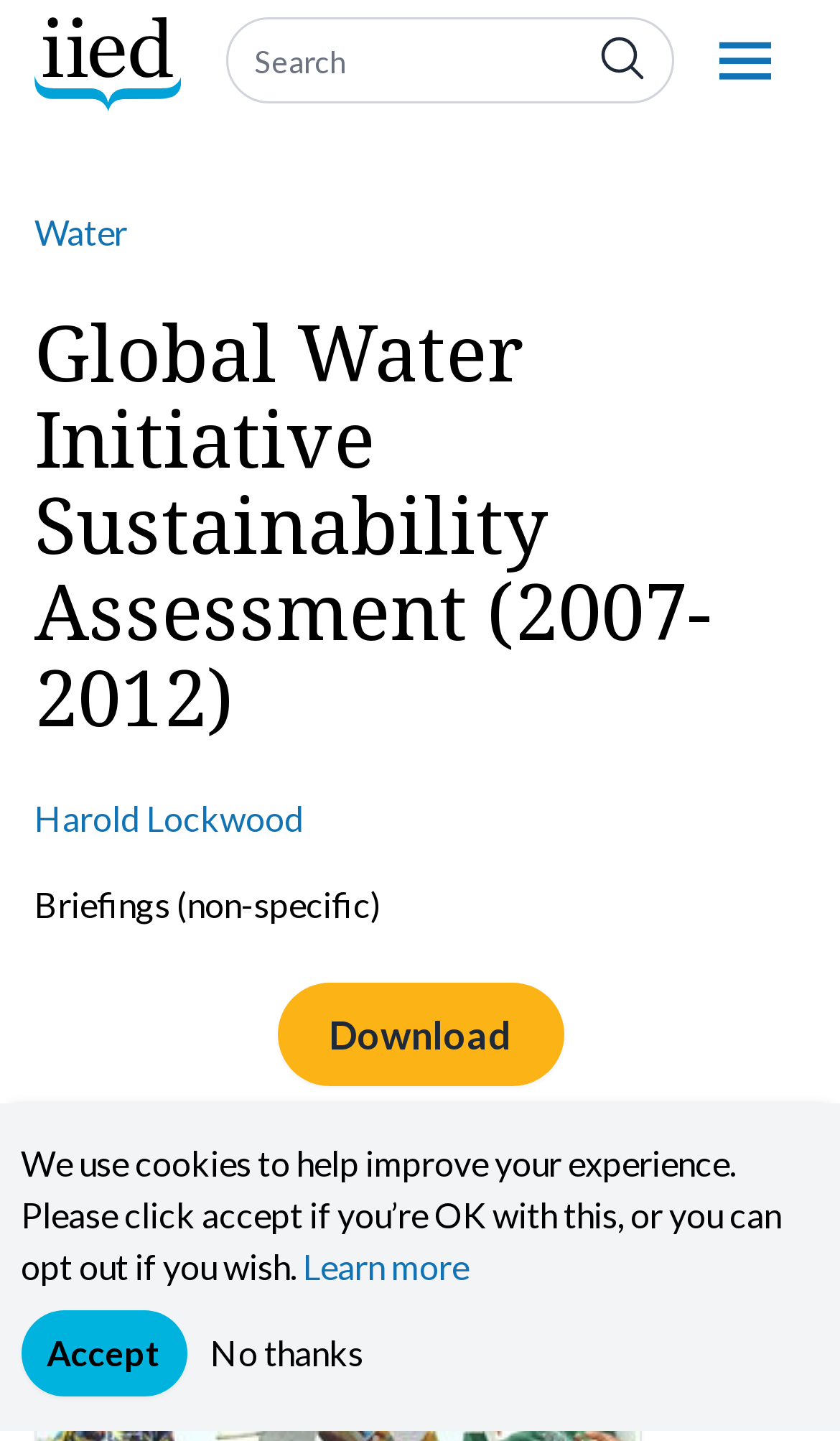Locate the bounding box coordinates of the area where you should click to accomplish the instruction: "Click the 'Home' link".

[0.041, 0.012, 0.237, 0.077]